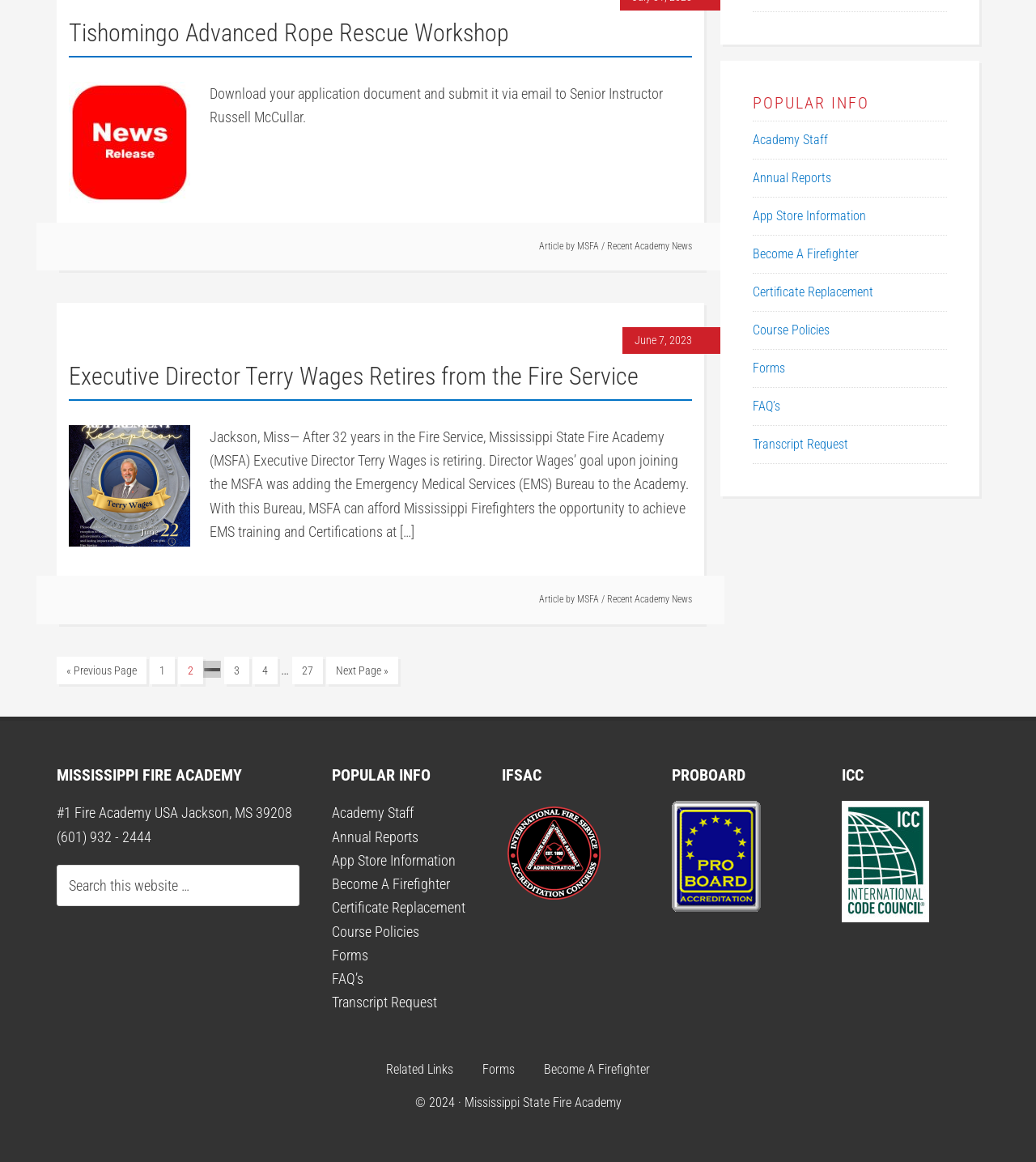Locate the UI element that matches the description « Previous Page in the webpage screenshot. Return the bounding box coordinates in the format (top-left x, top-left y, bottom-right x, bottom-right y), with values ranging from 0 to 1.

[0.055, 0.565, 0.141, 0.589]